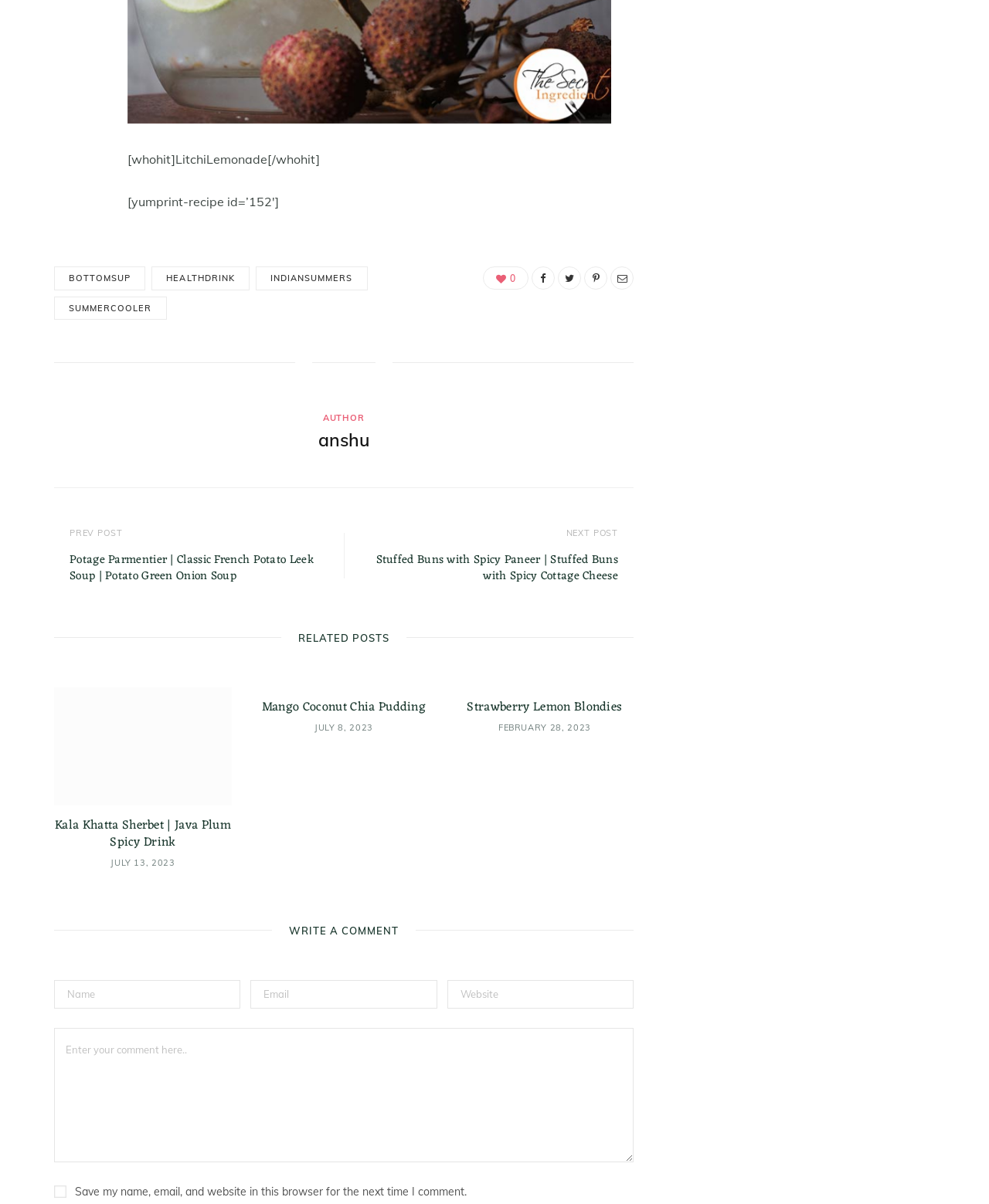Please identify the coordinates of the bounding box for the clickable region that will accomplish this instruction: "Enter your comment in the text box".

[0.055, 0.854, 0.641, 0.965]